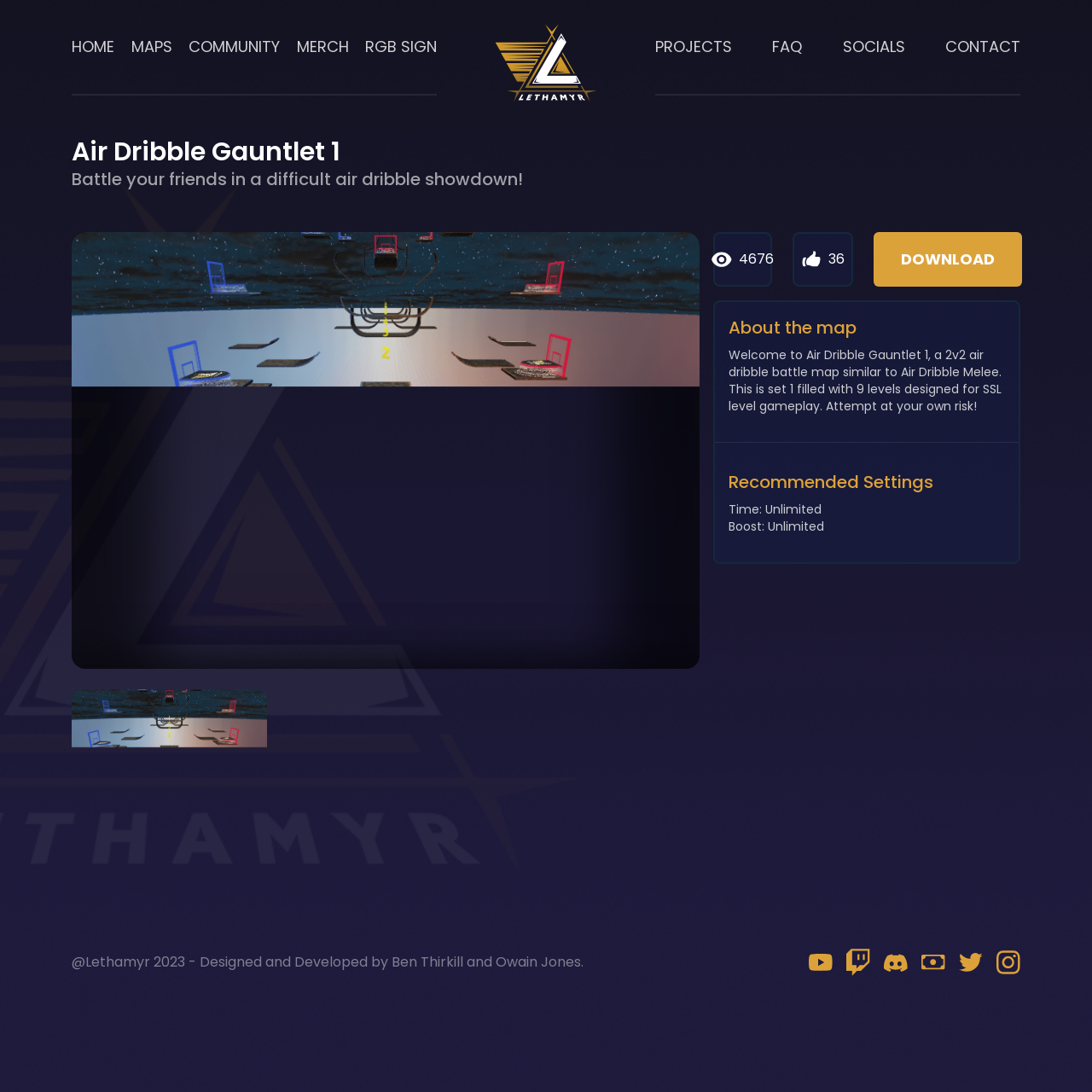Who designed and developed the map?
Answer the question with as much detail as you can, using the image as a reference.

The webpage has a text '@Lethamyr 2023 - Designed and Developed by' which indicates that the map was designed and developed by Lethamyr.